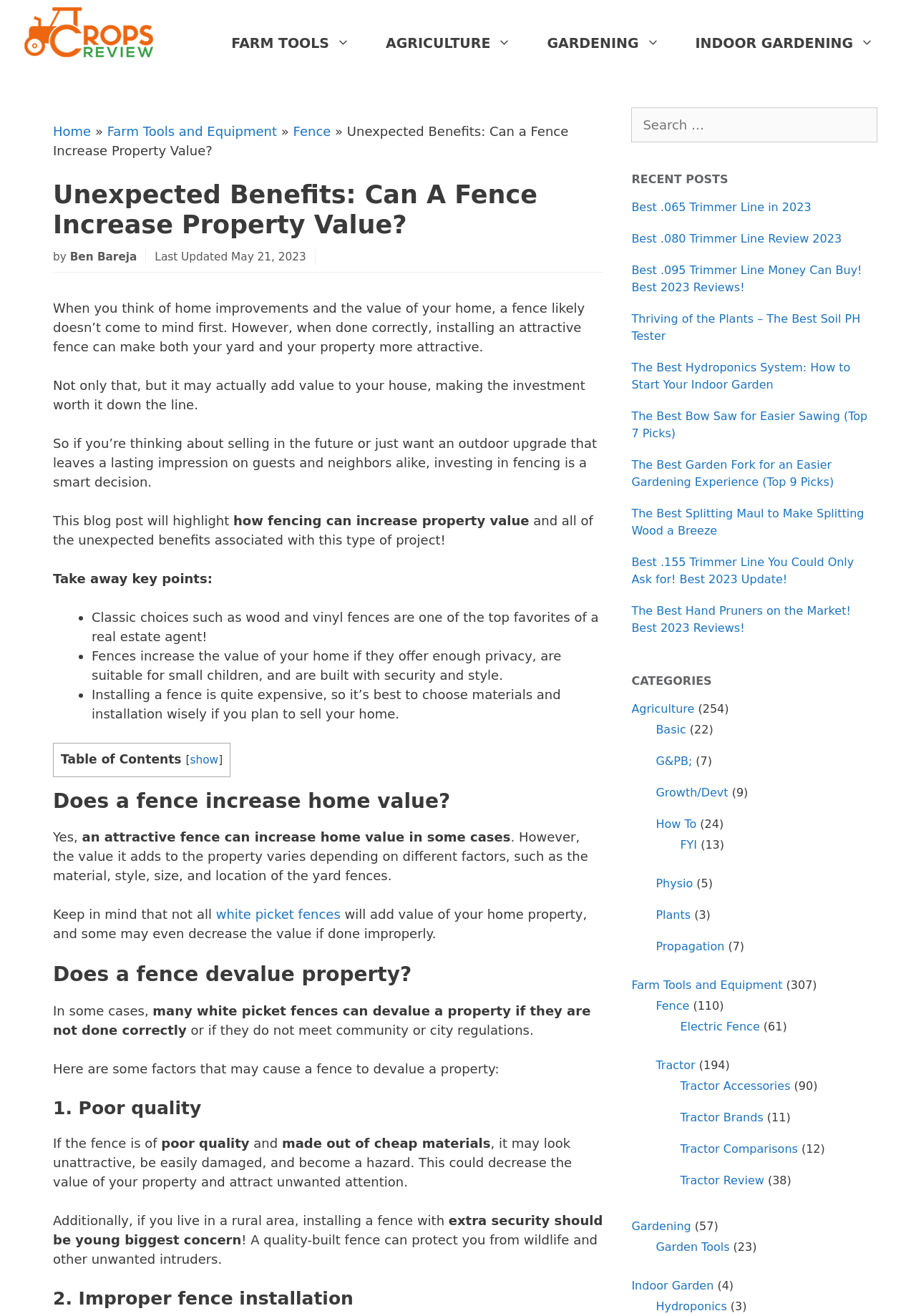Answer the question below using just one word or a short phrase: 
What type of fence is mentioned as a classic choice?

Wood and vinyl fences